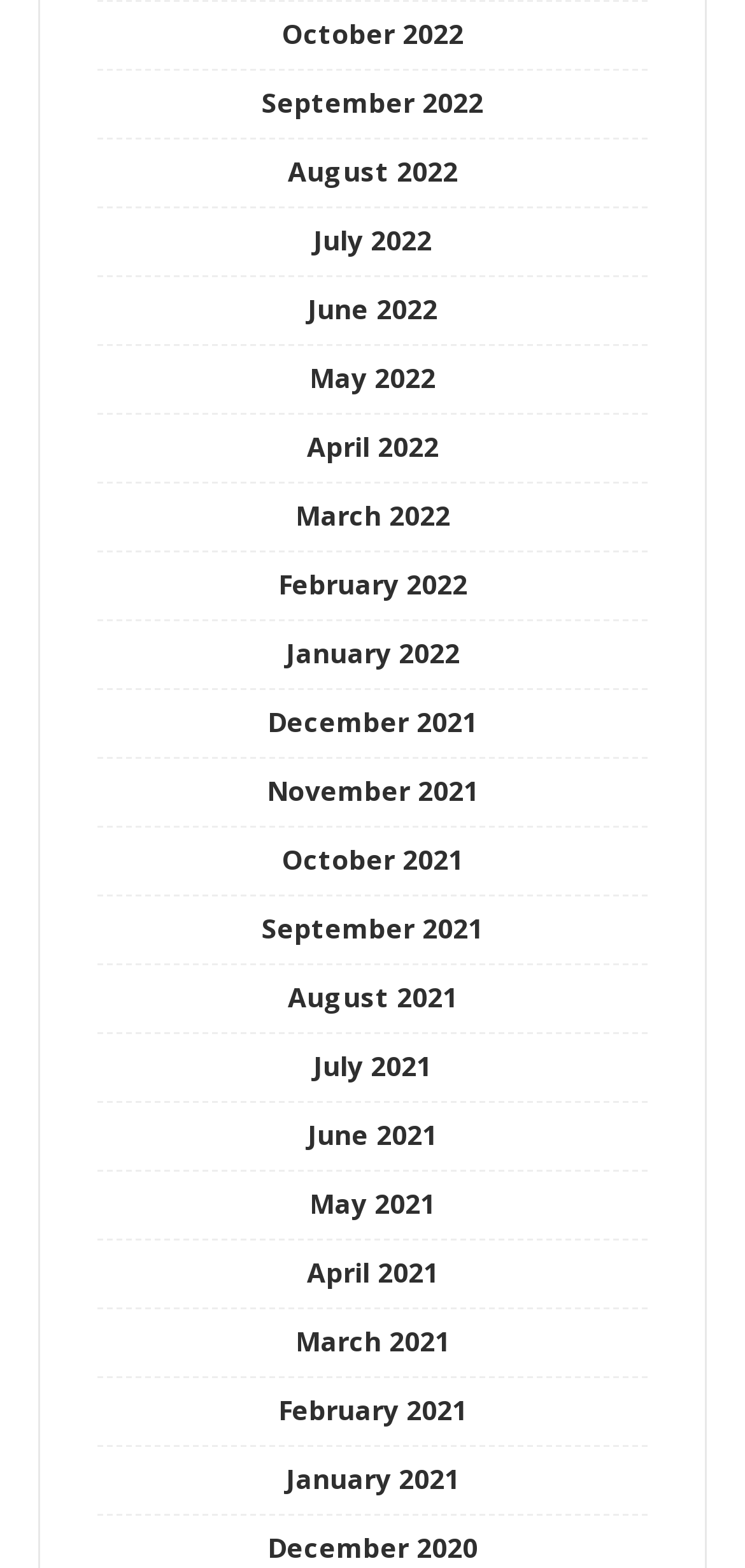Please identify the bounding box coordinates of the element that needs to be clicked to perform the following instruction: "View October 2022".

[0.378, 0.01, 0.622, 0.033]